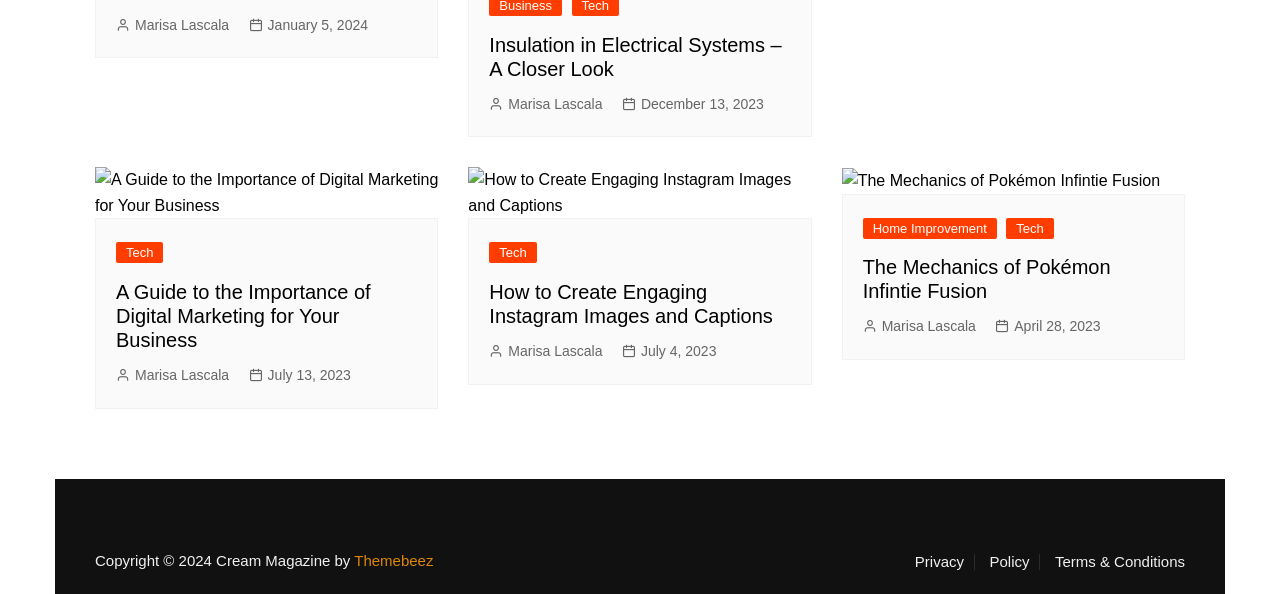Who is the author of the article 'A Guide to the Importance of Digital Marketing for Your Business'?
Please respond to the question with as much detail as possible.

I found the answer by looking at the link element with the text 'Marisa Lascala' which is located near the heading element with the text 'A Guide to the Importance of Digital Marketing for Your Business'.